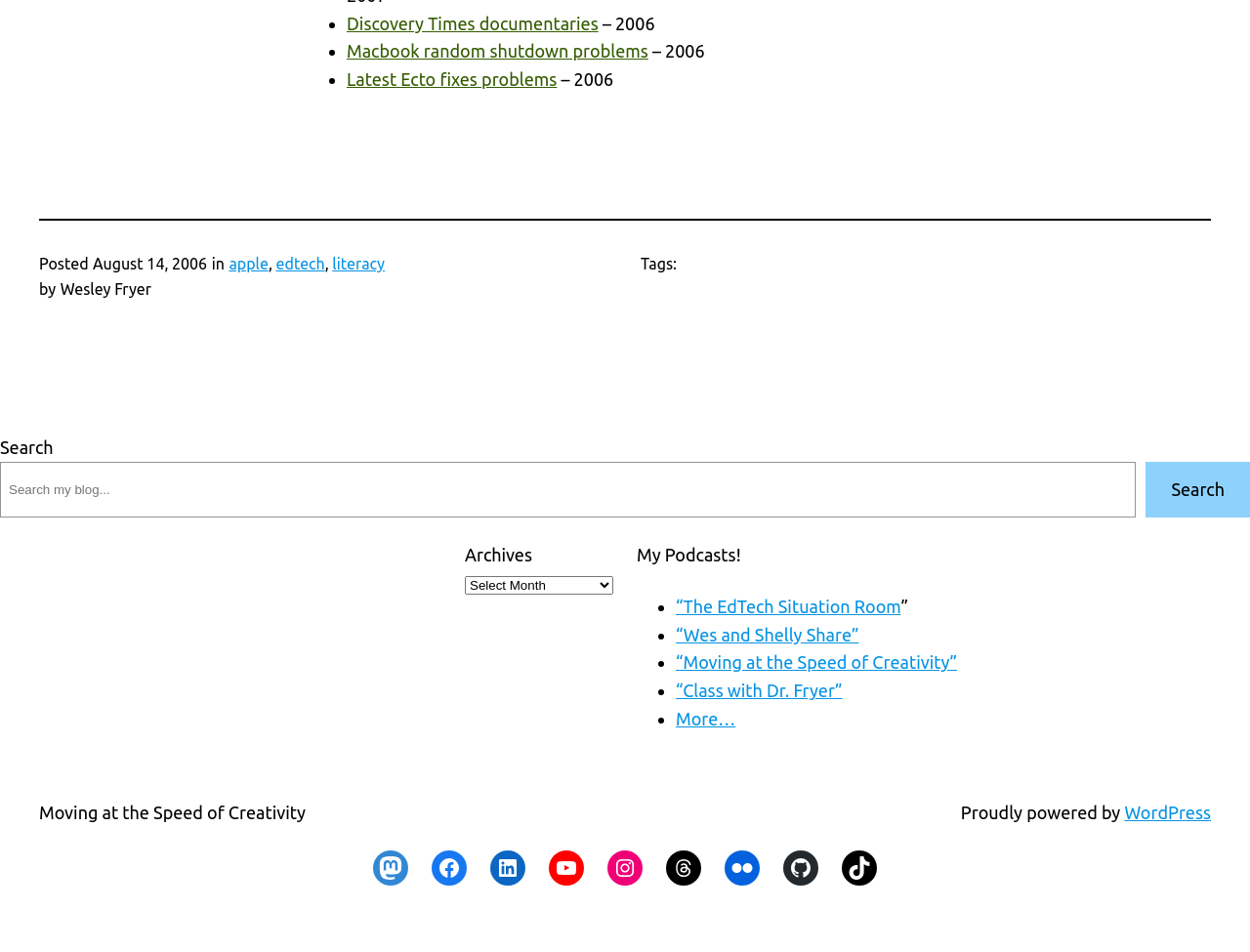Please identify the coordinates of the bounding box for the clickable region that will accomplish this instruction: "View archives".

[0.372, 0.605, 0.491, 0.624]